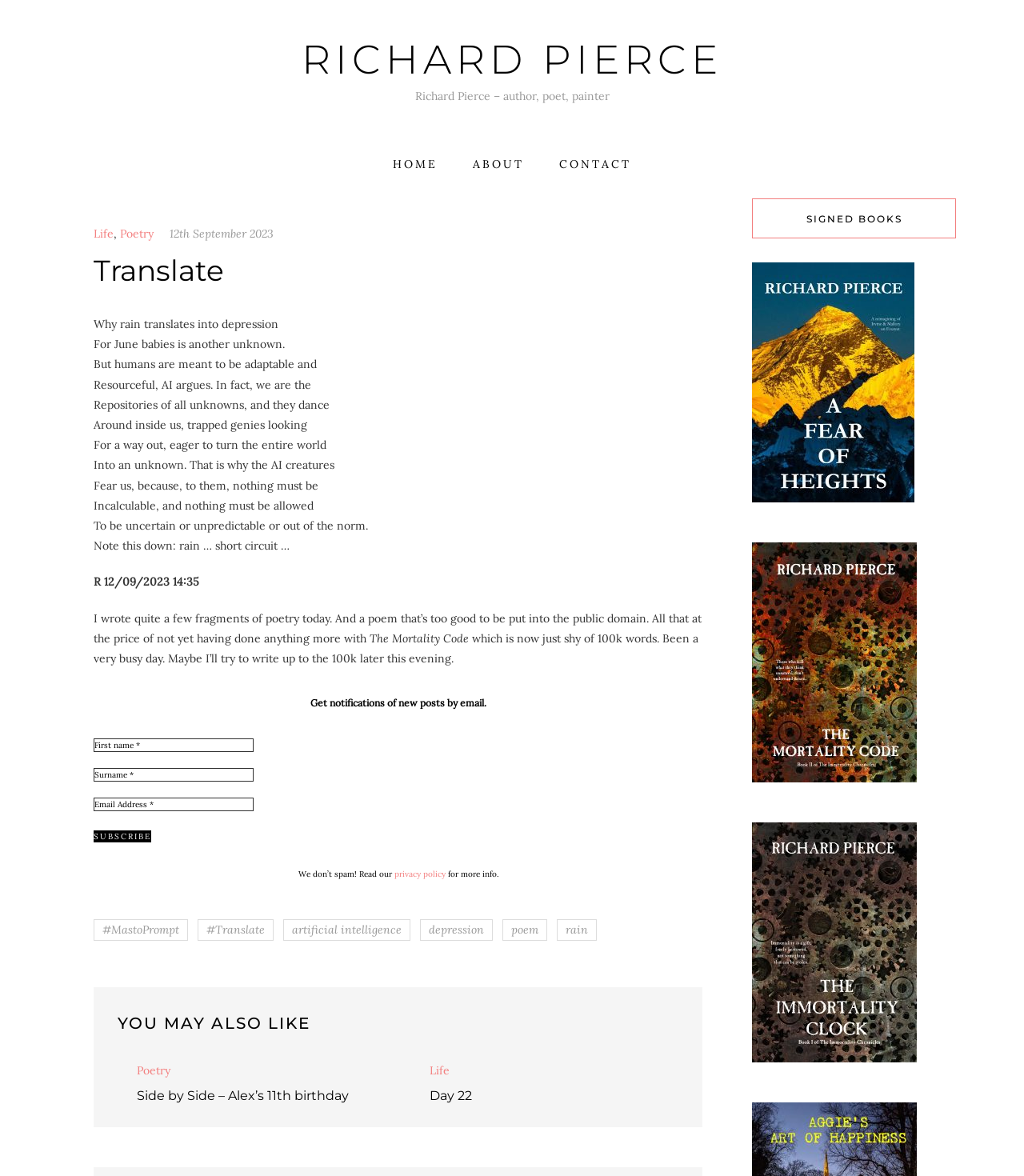Please answer the following question using a single word or phrase: 
What is the title of the poem?

Translate